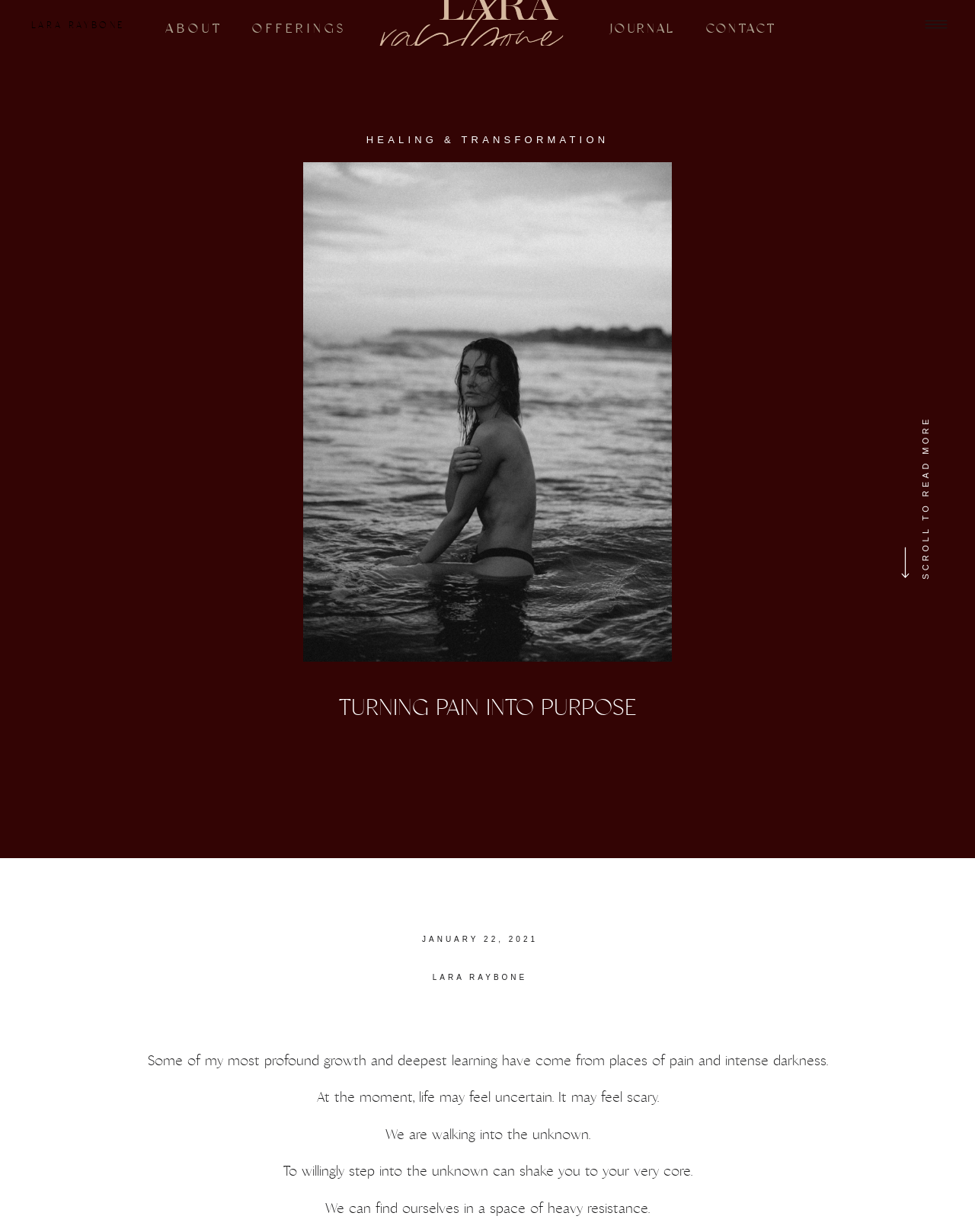What is the main theme of the webpage?
Based on the image, respond with a single word or phrase.

Healing and transformation